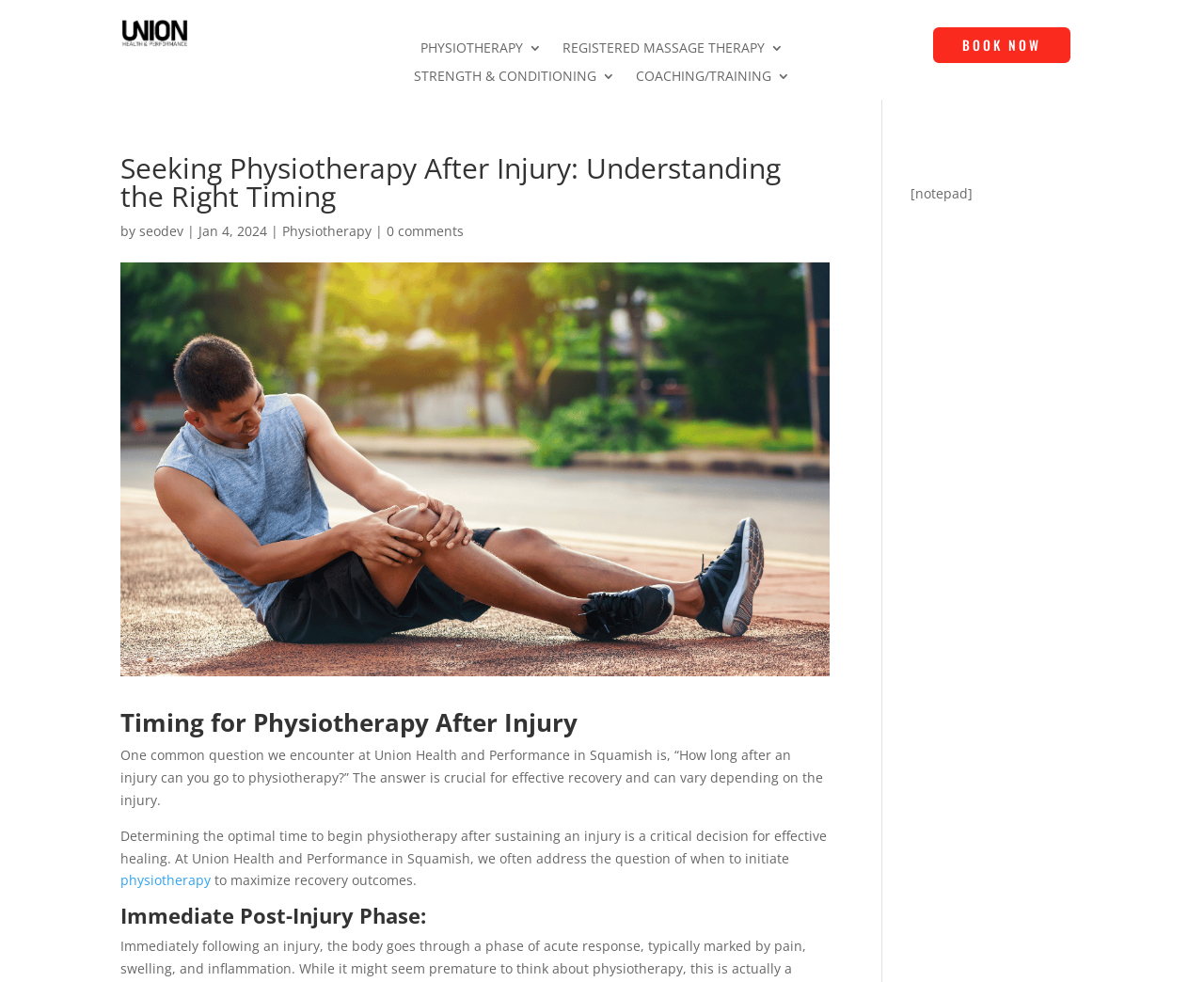Please identify the bounding box coordinates of the element that needs to be clicked to perform the following instruction: "Learn more about 'Physiotherapy'".

[0.234, 0.226, 0.309, 0.244]